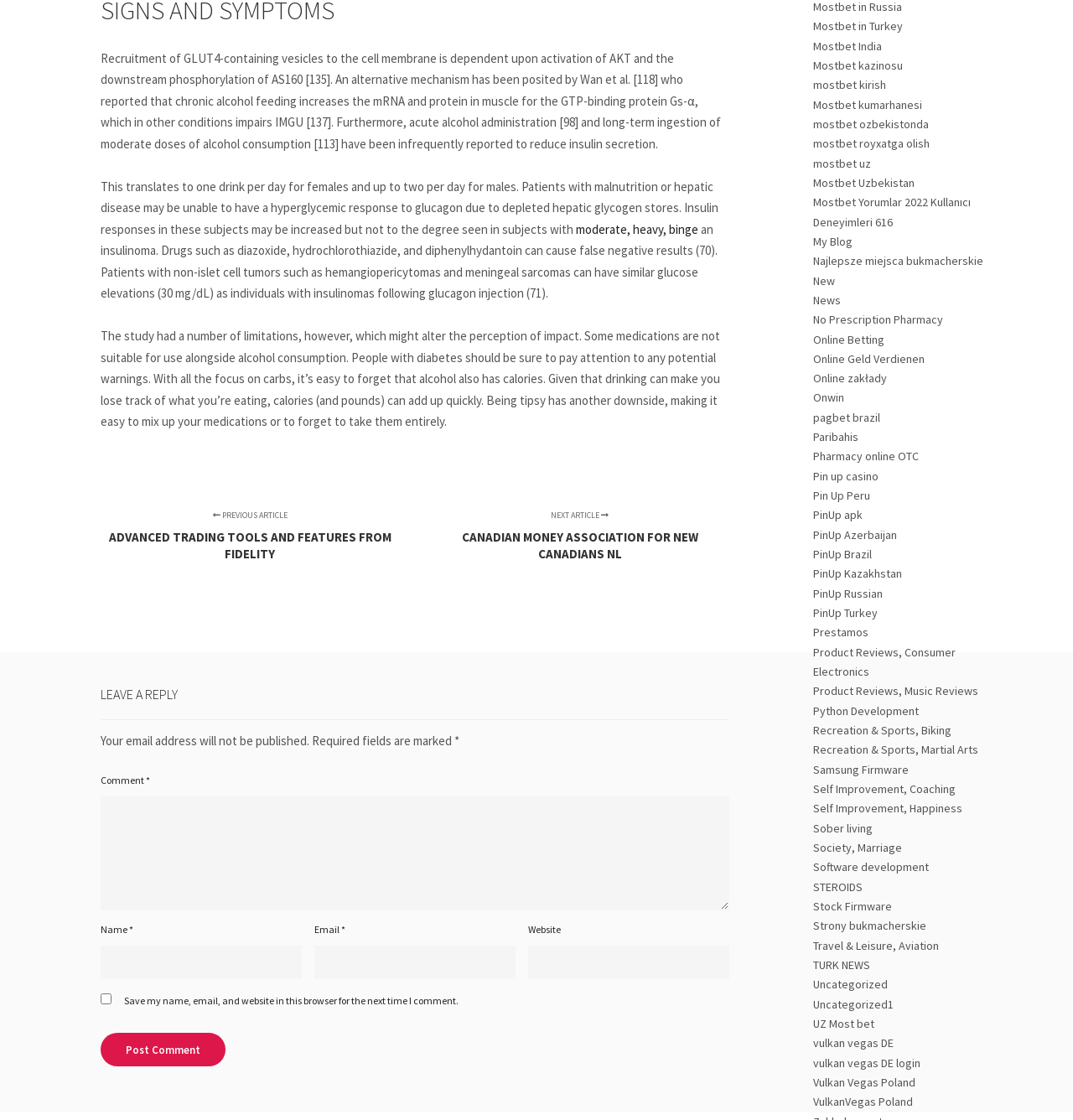What is the link 'Mostbet in Turkey' related to?
We need a detailed and exhaustive answer to the question. Please elaborate.

The link 'Mostbet in Turkey' is likely related to online betting, as it is grouped with other links related to sports betting and online casinos, and 'Mostbet' appears to be a brand or platform for online betting.